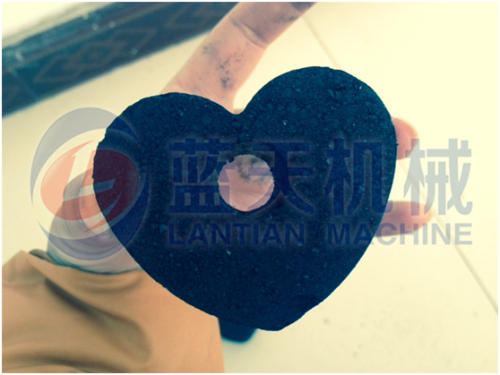What is the name of the company highlighted in the background?
Please provide a detailed and thorough answer to the question.

The prominent logo of 'Lantian Machine' in the background highlights the brand, suggesting reliability and quality in their manufacturing process, as mentioned in the caption.